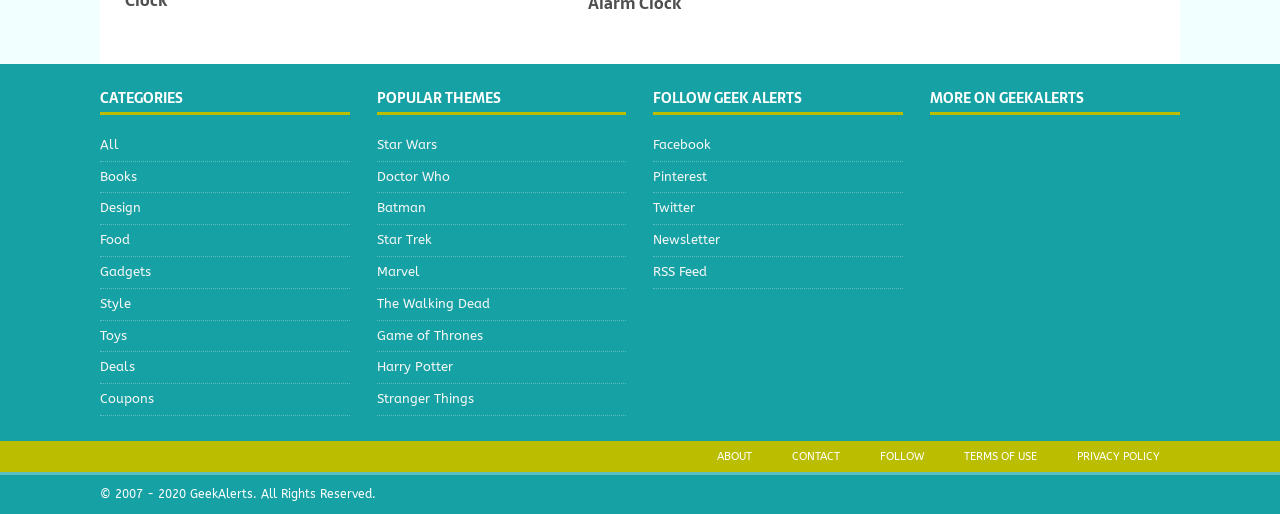Determine the bounding box coordinates of the region I should click to achieve the following instruction: "View terms of use". Ensure the bounding box coordinates are four float numbers between 0 and 1, i.e., [left, top, right, bottom].

[0.738, 0.858, 0.826, 0.918]